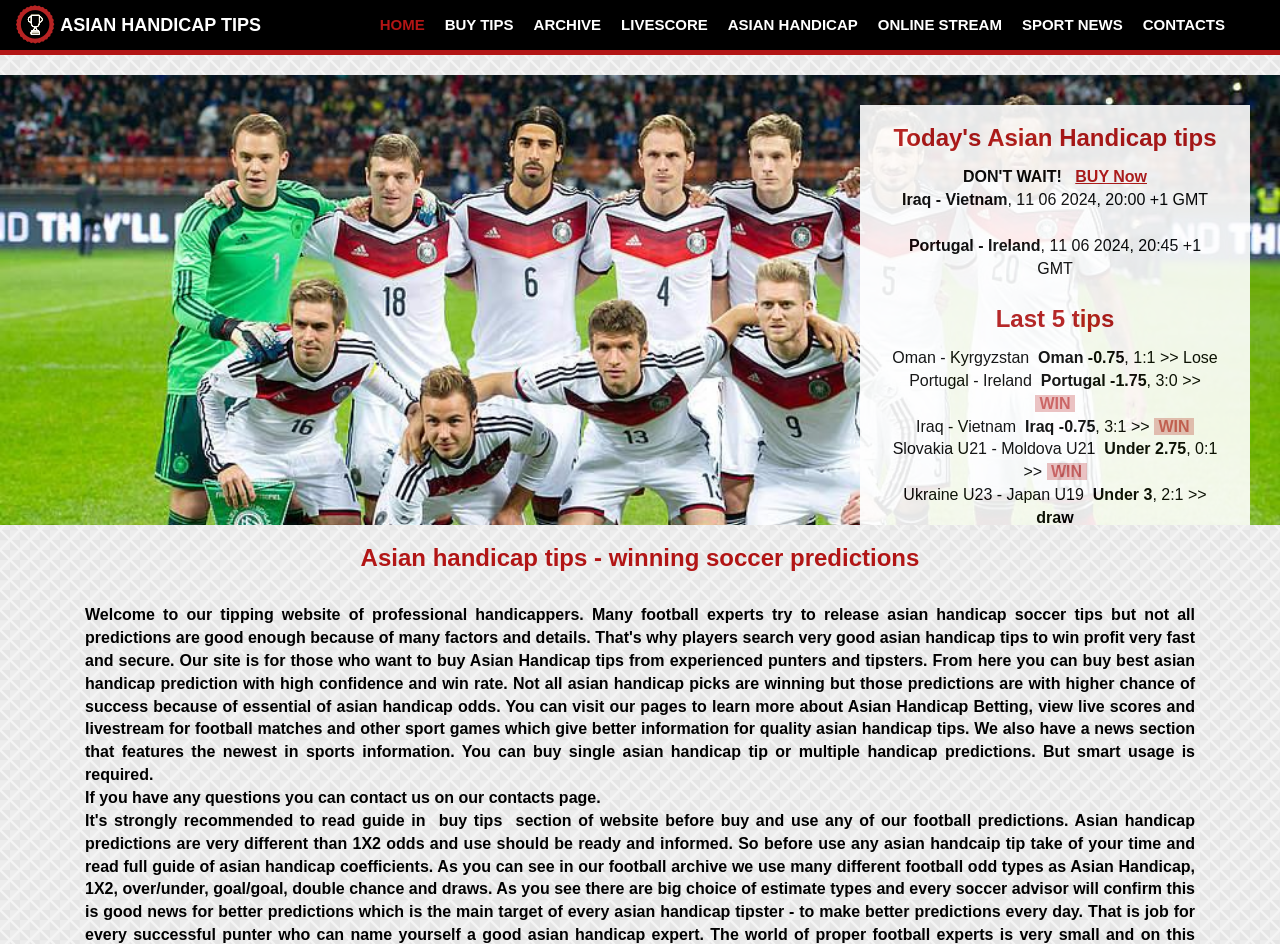Pinpoint the bounding box coordinates of the clickable element to carry out the following instruction: "Click on the 'BUY Now' button."

[0.84, 0.178, 0.896, 0.196]